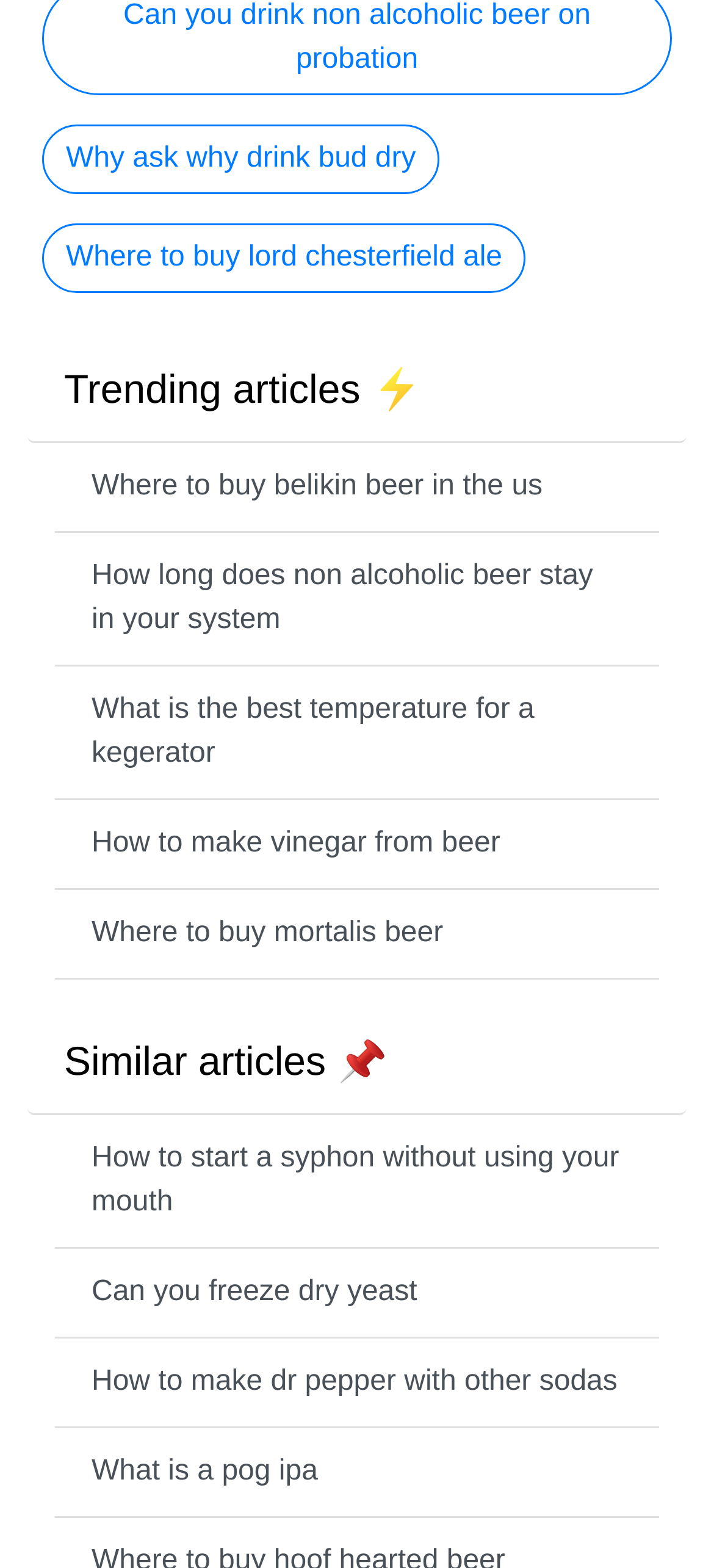What is the theme of the similar articles section?
Look at the screenshot and give a one-word or phrase answer.

Beer and brewing